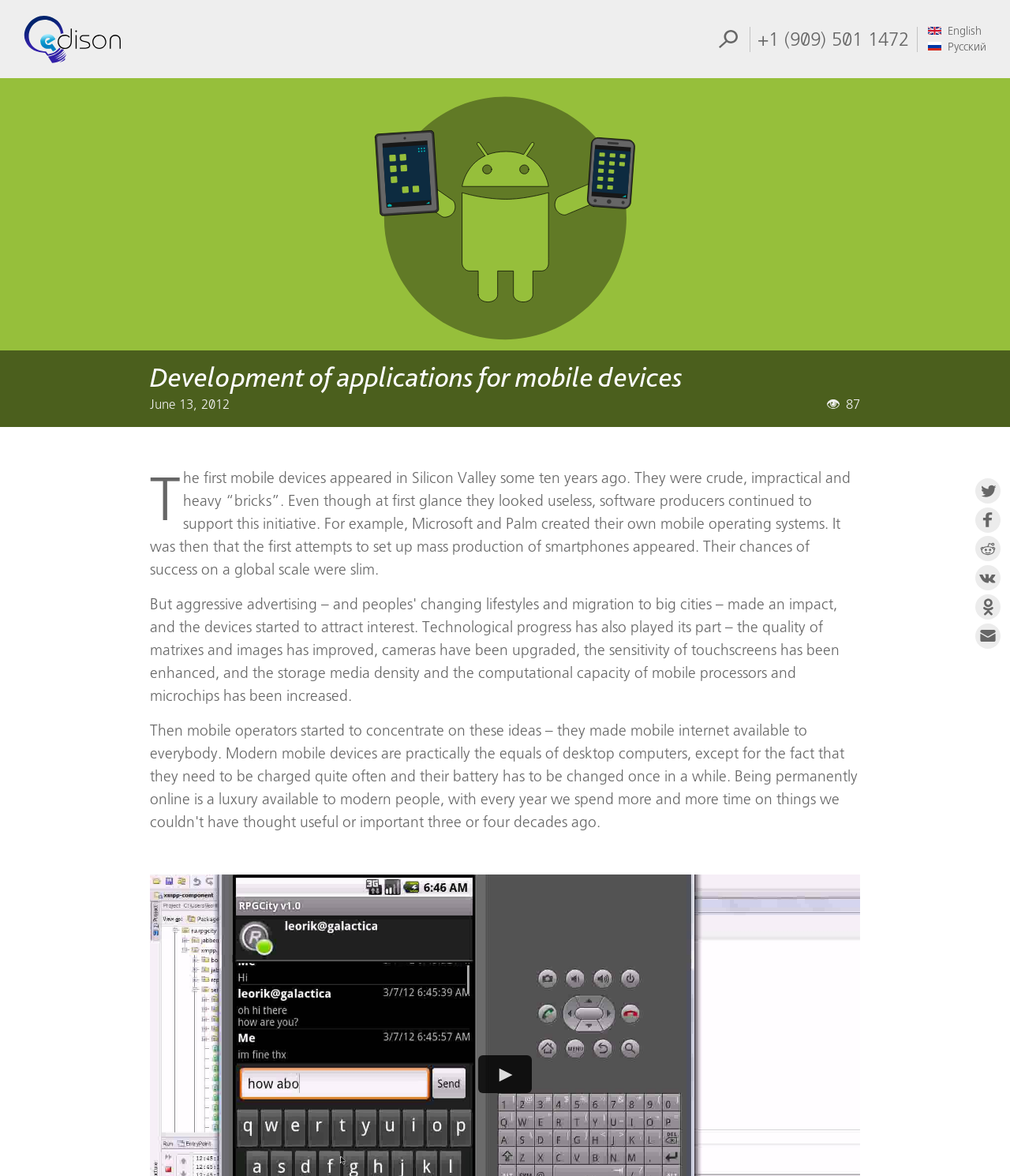Generate an in-depth caption that captures all aspects of the webpage.

The webpage is about mobile app development, specifically for iOS and Android devices. At the top left, there is a small logo image and a link. On the top right, there is a search button and a few language selection links, including English and Russian. 

Below the top section, there is a large image that takes up most of the width, with a heading "Development of applications for mobile devices" on top of it. The heading is followed by a date "June 13, 2012" and a counter with a plus sign, indicating 87 views.

To the right of the image, there are several social media sharing links, including Twitter, Facebook, Reddit, Vkontakte, Odnoklassniki, and Email, each with a corresponding image.

Below the image, there is a long paragraph of text that discusses the history of mobile devices, from their early beginnings in Silicon Valley to the development of smartphones.

At the bottom of the page, there is a video player section with a "Play" button and a "►" symbol, indicating that a video is available to play.